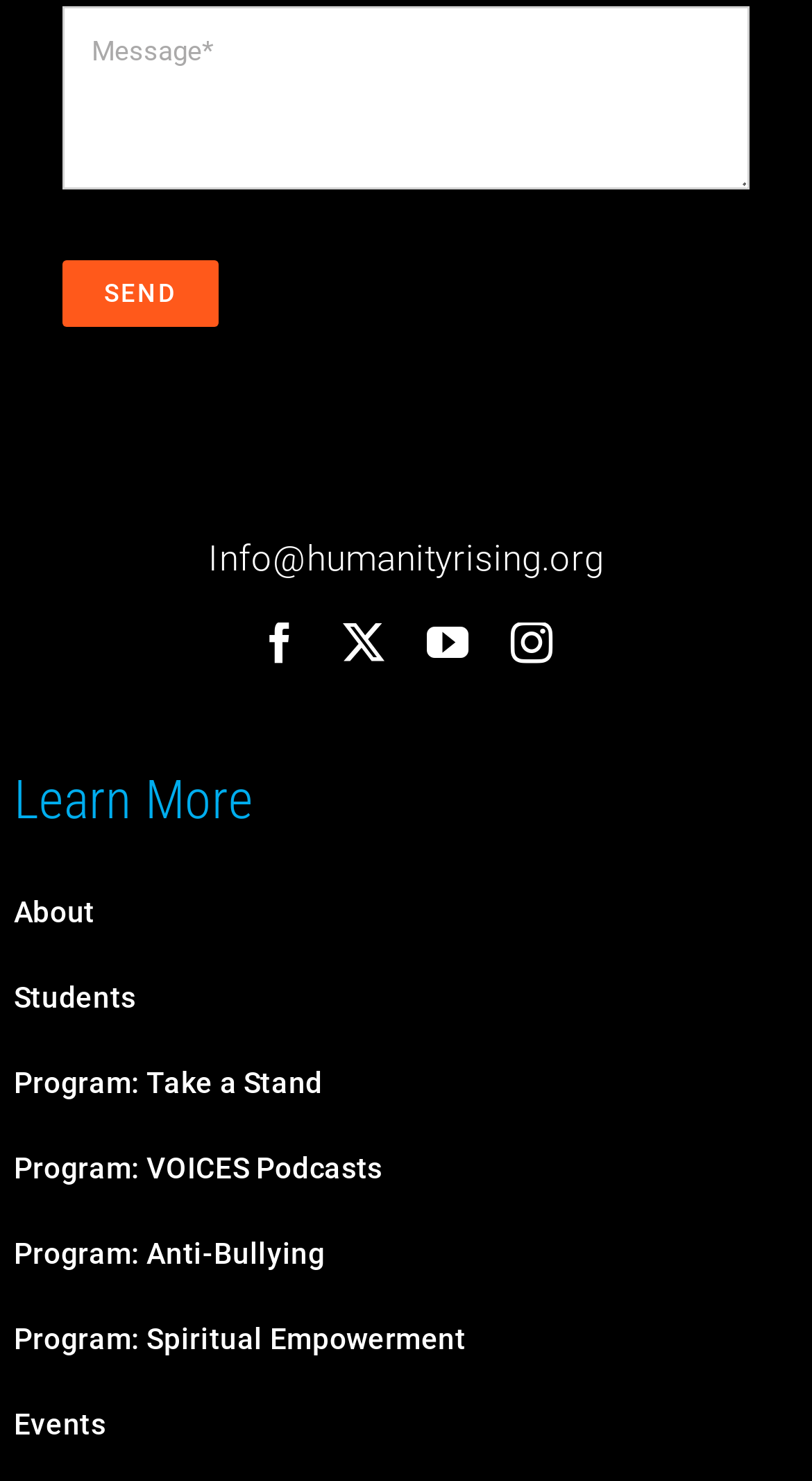What is the purpose of the textbox?
Craft a detailed and extensive response to the question.

The textbox has a label 'Message*' and a 'SEND' button next to it, indicating that it is used to send a message.